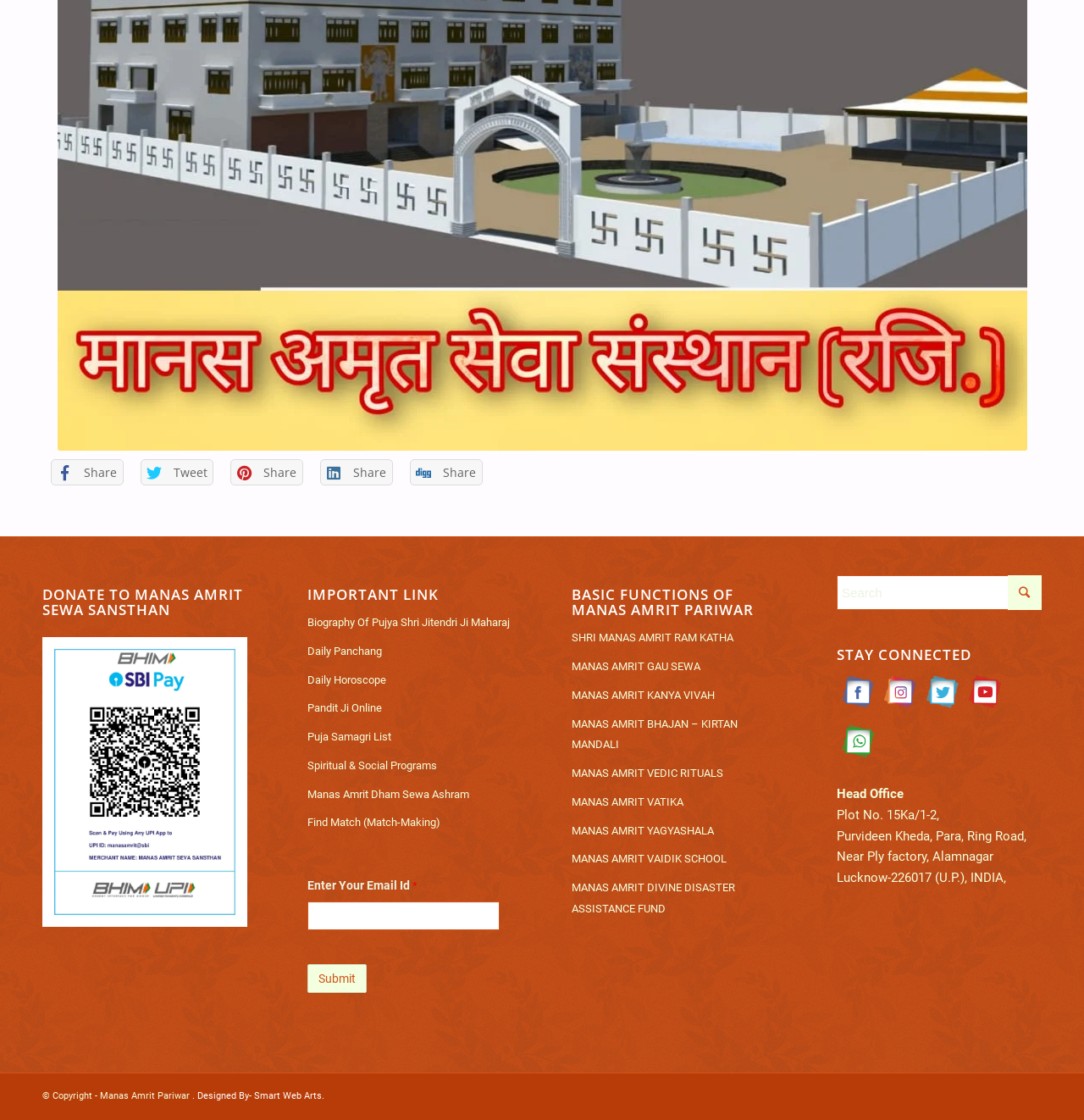Identify the bounding box coordinates for the UI element described as: "name="fld_6009157"". The coordinates should be provided as four floats between 0 and 1: [left, top, right, bottom].

[0.283, 0.789, 0.461, 0.815]